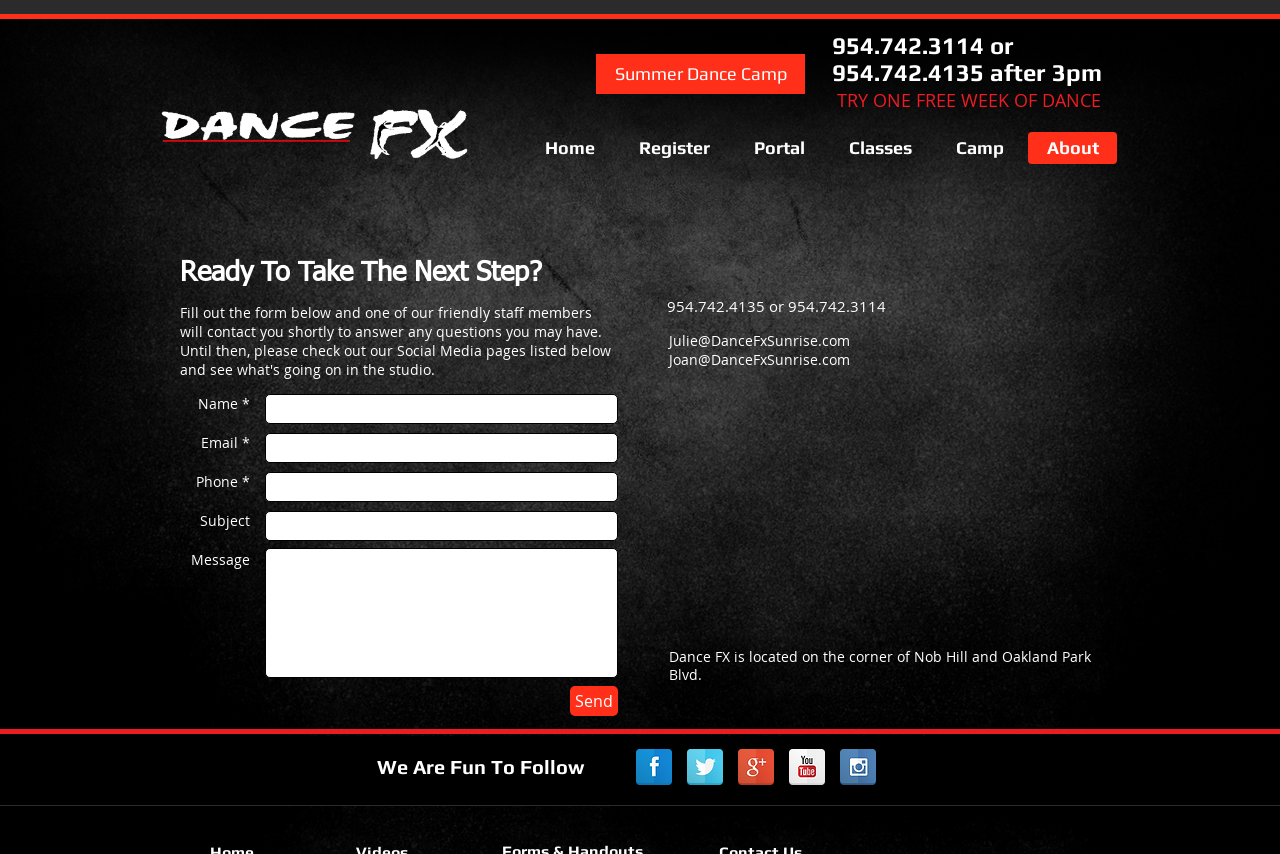Find the bounding box coordinates of the element's region that should be clicked in order to follow the given instruction: "Click the 'Facebook Reflection' link". The coordinates should consist of four float numbers between 0 and 1, i.e., [left, top, right, bottom].

[0.497, 0.877, 0.525, 0.919]